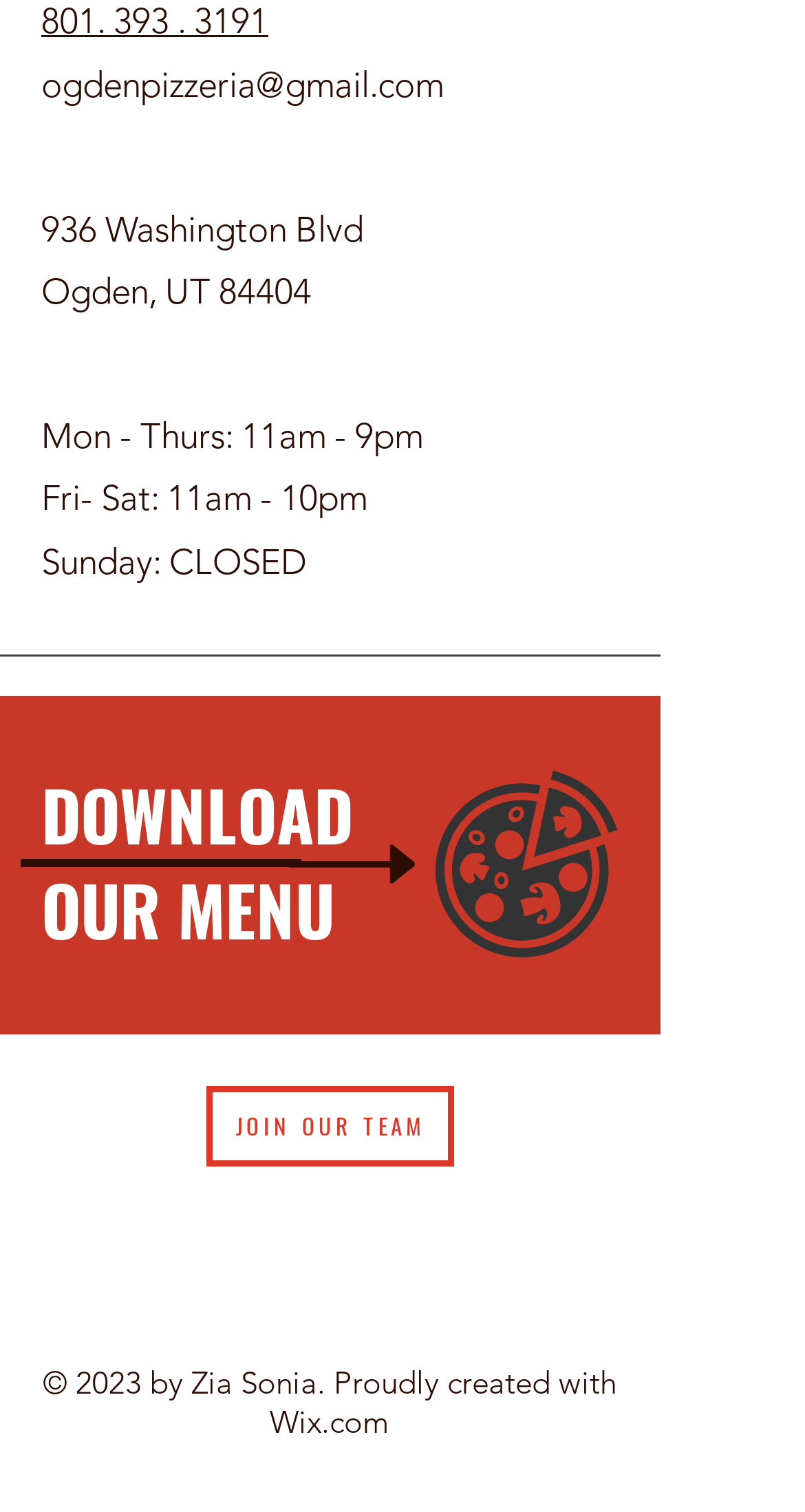Using the provided description ogdenpizzeria@gmail.com, find the bounding box coordinates for the UI element. Provide the coordinates in (top-left x, top-left y, bottom-right x, bottom-right y) format, ensuring all values are between 0 and 1.

[0.051, 0.042, 0.551, 0.07]